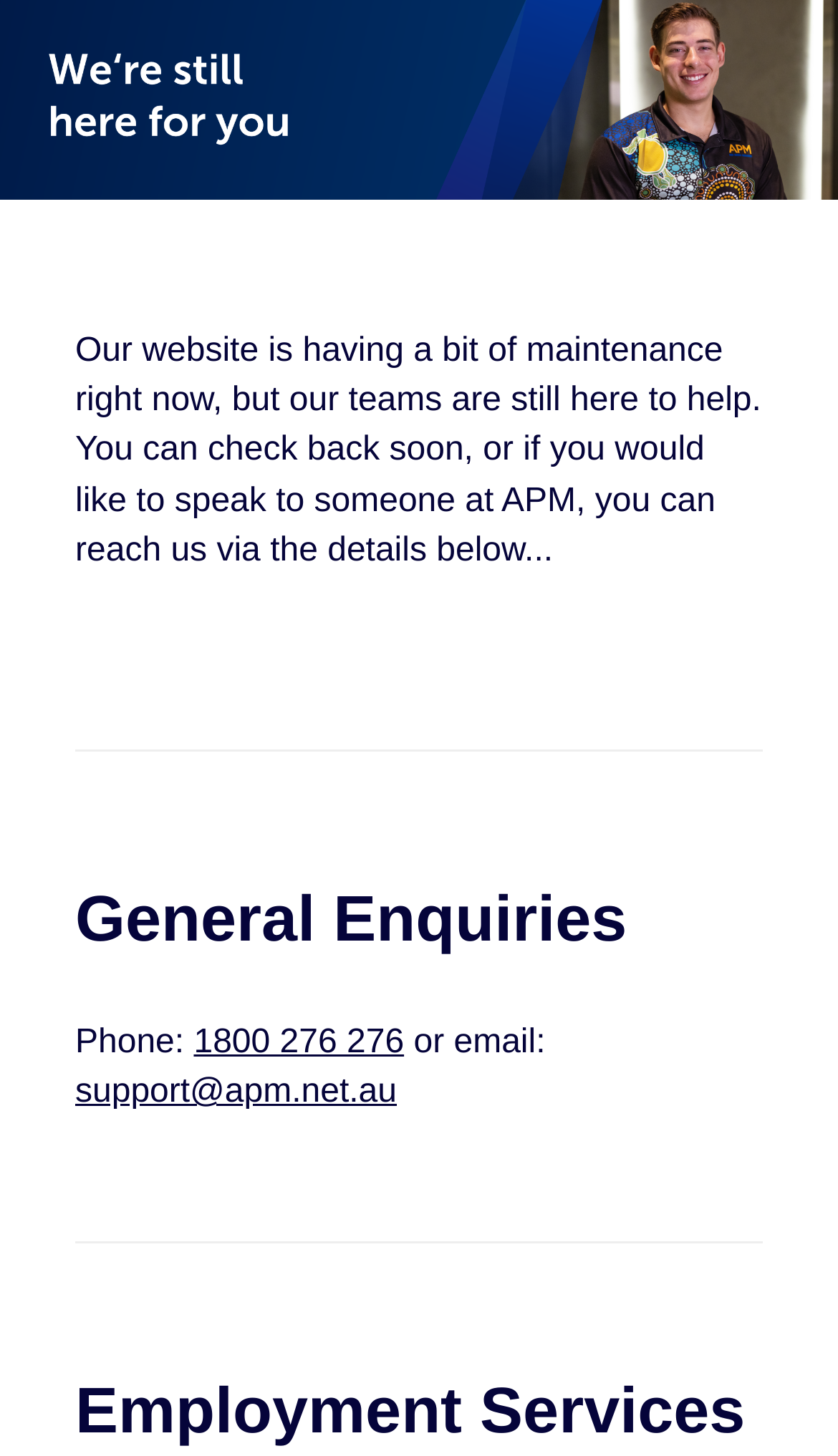What is the purpose of the separator element at [0.09, 0.514, 0.91, 0.516]?
Using the image as a reference, give an elaborate response to the question.

The separator element at [0.09, 0.514, 0.91, 0.516] is used to separate the maintenance notice section from the contact information section, as indicated by its horizontal orientation and position between the two sections.